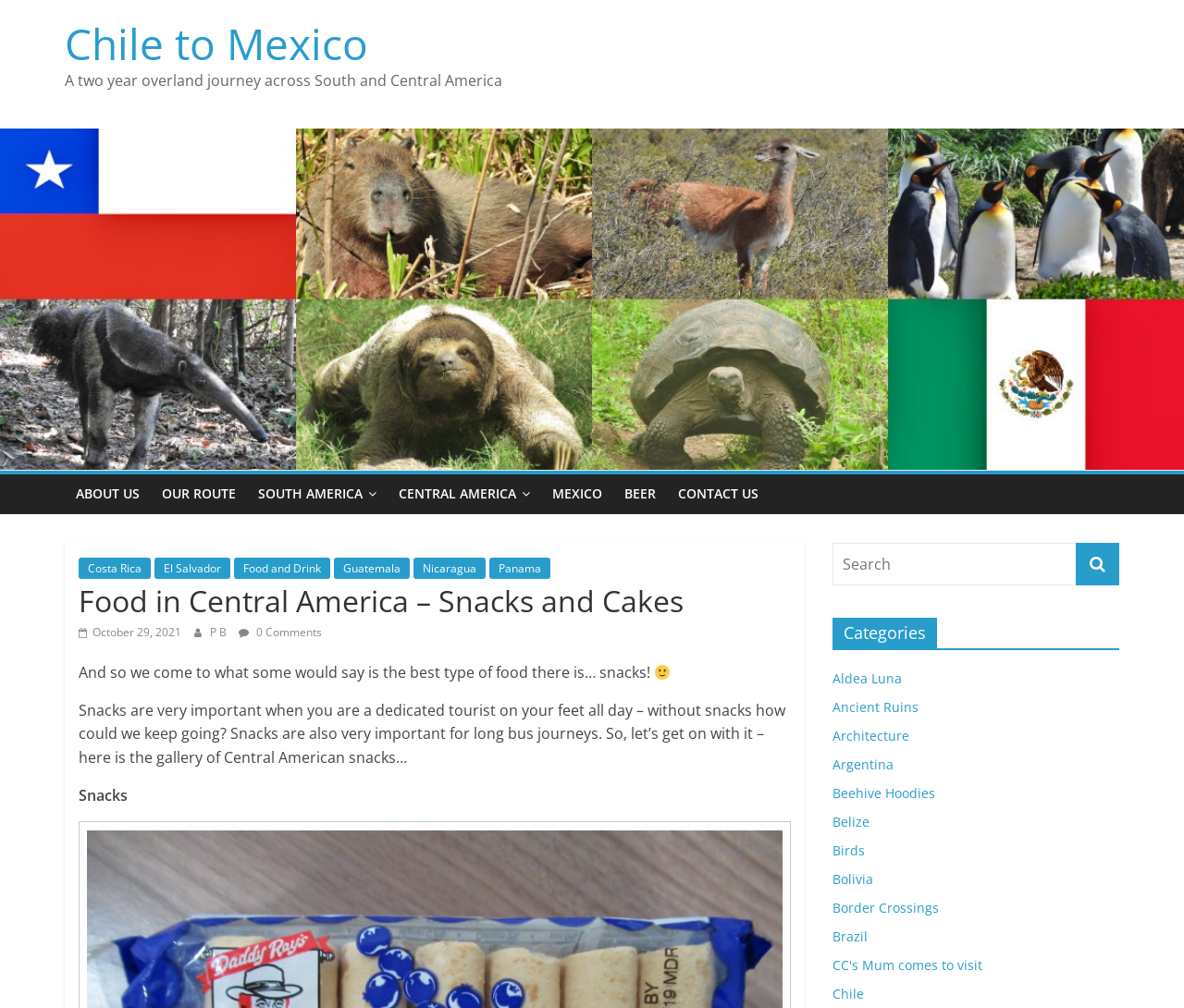Summarize the contents and layout of the webpage in detail.

This webpage is about food in Central America, specifically focusing on snacks and cakes. At the top, there is a heading that reads "Chile to Mexico" and a link with the same text. Below this, there is a static text that describes a two-year overland journey across South and Central America. 

To the left of this text, there is a large image that takes up most of the width of the page. Above the image, there are several links to different sections of the website, including "ABOUT US", "OUR ROUTE", "SOUTH AMERICA", "CENTRAL AMERICA", "MEXICO", "BEER", and "CONTACT US". 

Below the image, there are more links to specific countries, including "Costa Rica", "El Salvador", "Food and Drink", "Guatemala", "Nicaragua", and "Panama". 

Further down, there is a header that reads "Food in Central America – Snacks and Cakes". Below this, there is a link to a specific date, "October 29, 2021", and another link with the text "P B". There is also a link that indicates there are "0 Comments". 

The main content of the page starts with a static text that talks about the importance of snacks for tourists. There is a smiling face emoji 🙂 next to this text. The text continues to describe the importance of snacks for long bus journeys and introduces a gallery of Central American snacks. 

To the right of this main content, there is a complementary section that contains a search box and a button with a magnifying glass icon. Below this, there is a heading that reads "Categories" and a list of links to various categories, including "Aldea Luna", "Ancient Ruins", "Architecture", and many others.